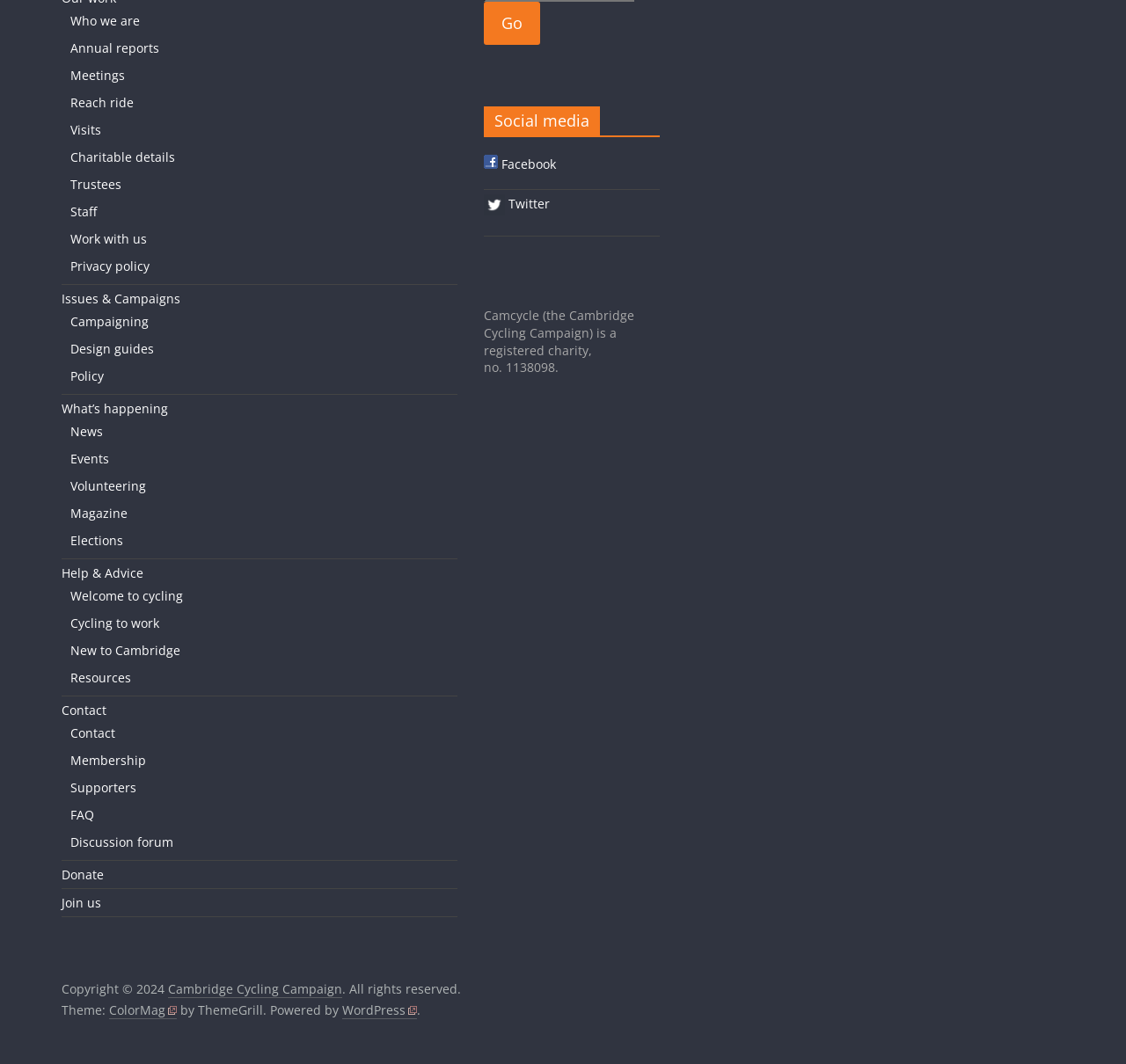What is the name of the charity mentioned on the webpage?
Refer to the screenshot and deliver a thorough answer to the question presented.

I found the text 'Camcycle (the Cambridge Cycling Campaign) is a registered charity...' in the complementary section, which indicates that Camcycle is the name of the charity.